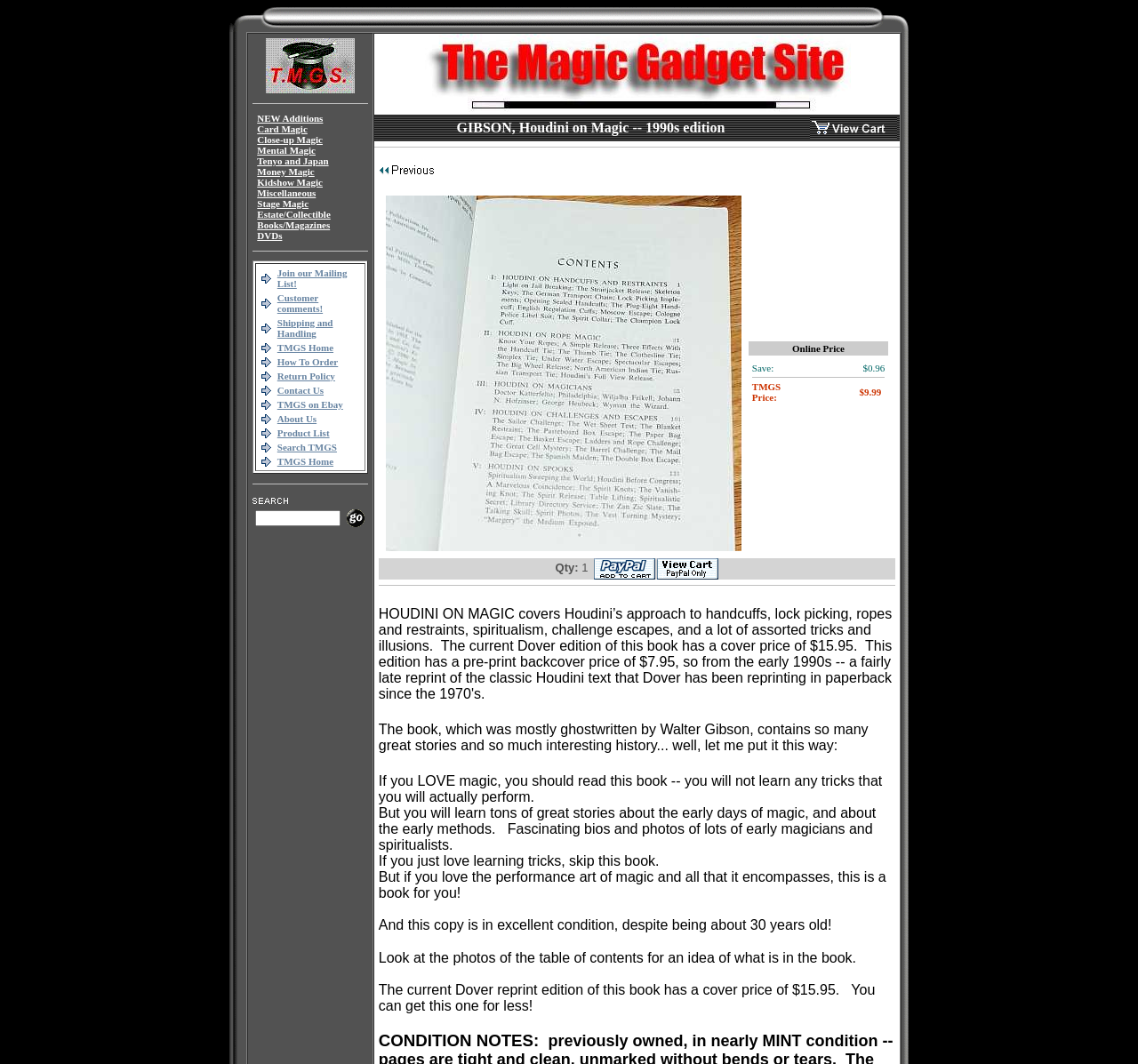Respond to the following query with just one word or a short phrase: 
What is the 'TMGS Home' link for?

To go to the website's homepage